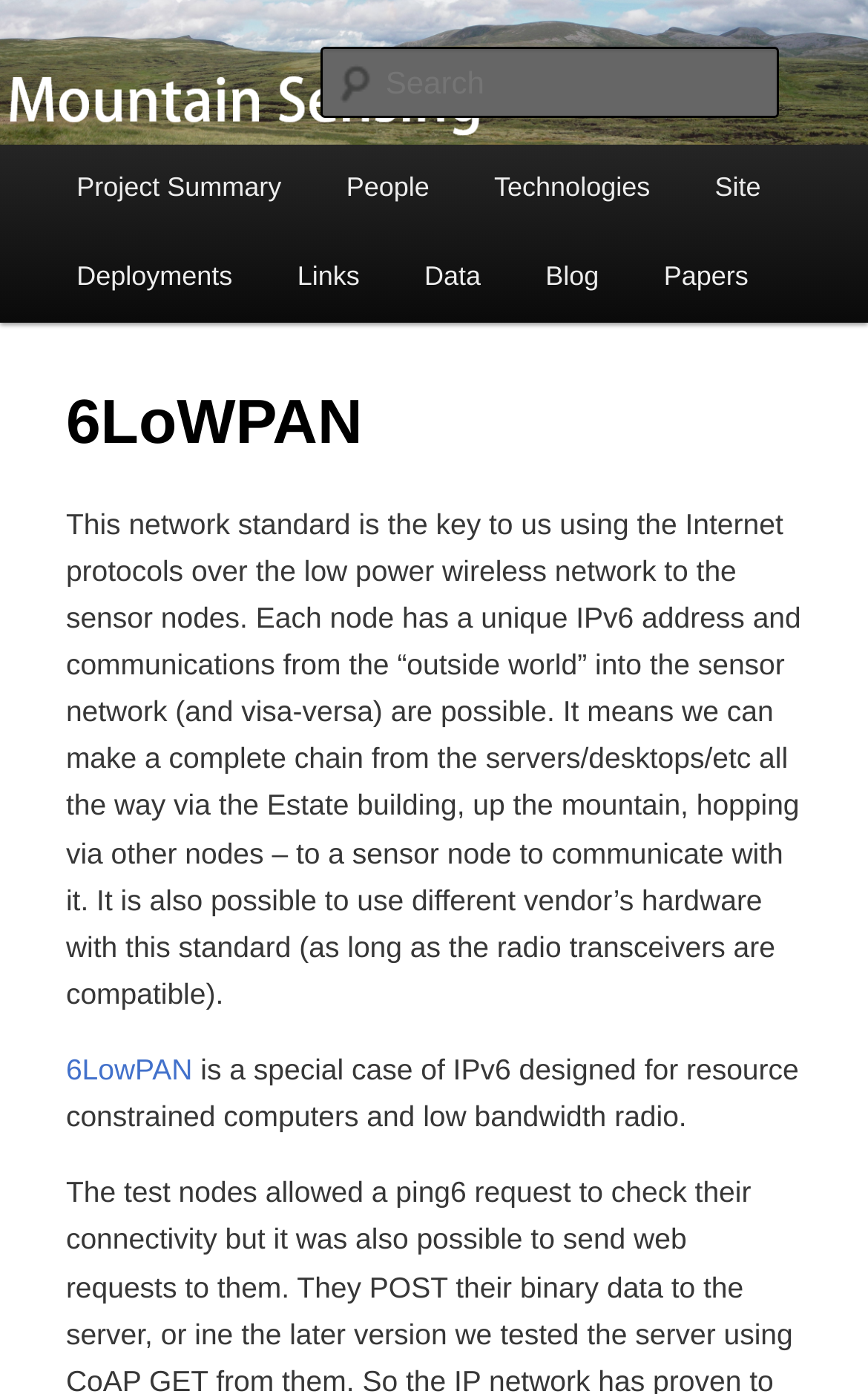What is the main purpose of 6LoWPAN?
Please provide a detailed and thorough answer to the question.

Based on the webpage, 6LoWPAN is a network standard that enables the use of Internet protocols over low power wireless networks to sensor nodes. This allows for communication between the 'outside world' and the sensor network, and even enables the use of different vendor's hardware as long as the radio transceivers are compatible.